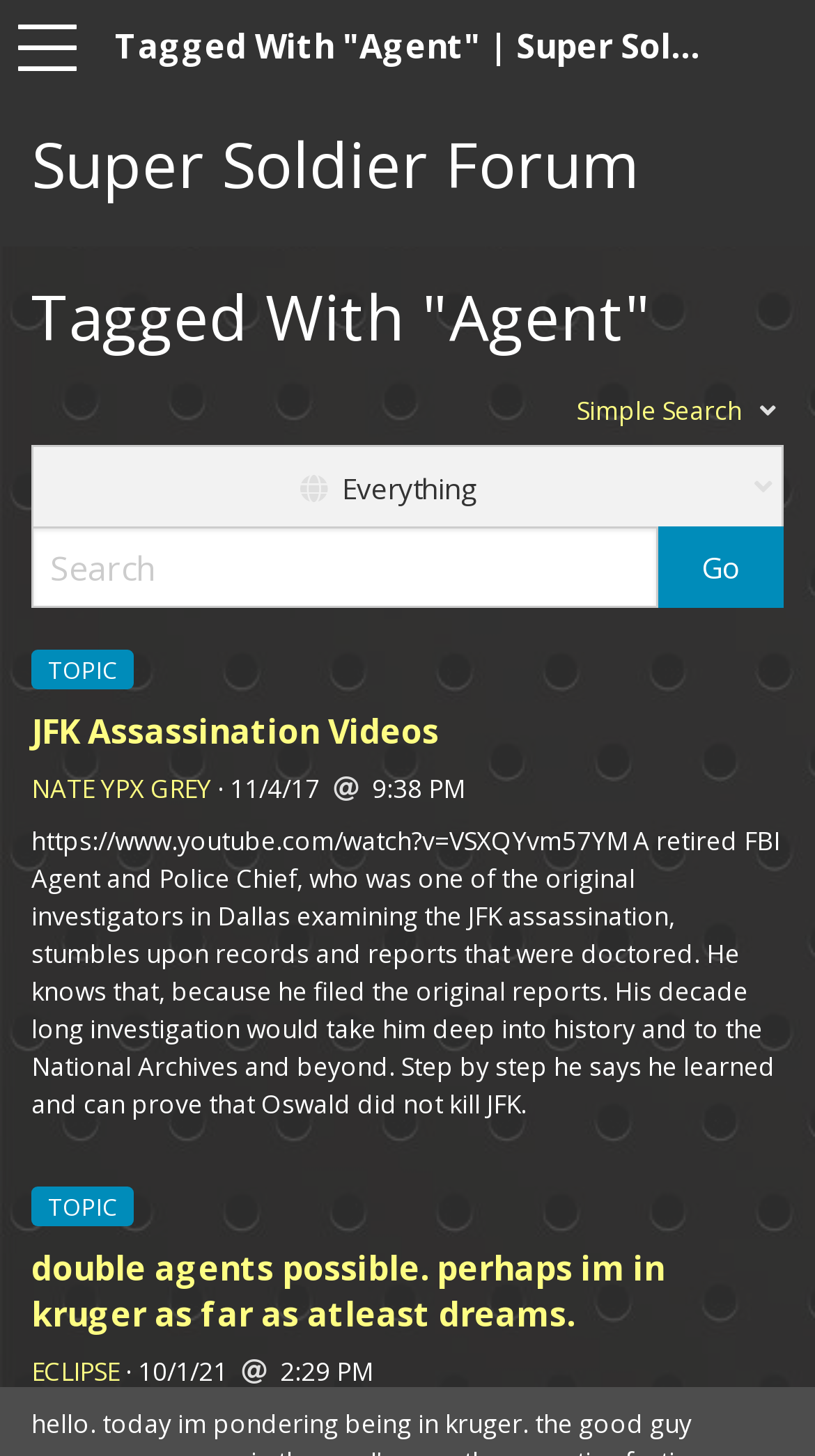Identify the bounding box coordinates of the clickable region to carry out the given instruction: "Go to 'JFK Assassination Videos'".

[0.038, 0.486, 0.538, 0.518]